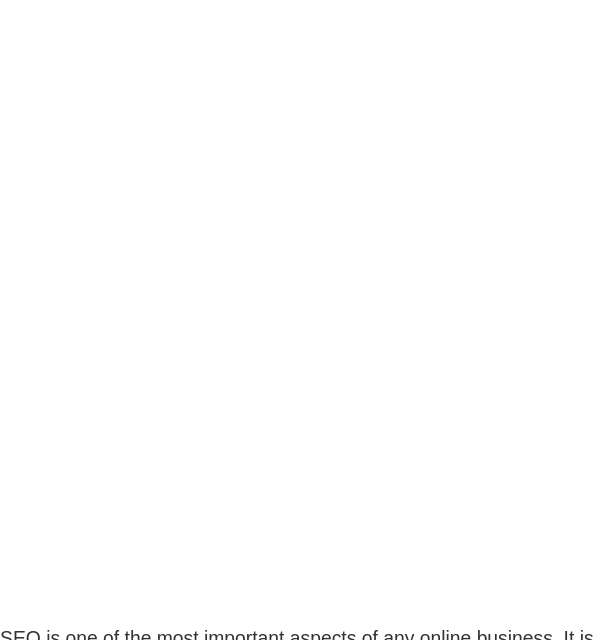What is SEO considered in the image?
Please answer the question with a detailed response using the information from the screenshot.

The caption emphasizes that SEO is not just a technical process but a strategic approach to enhance website visibility and organic traffic, implying that SEO is considered a strategic approach in the image.